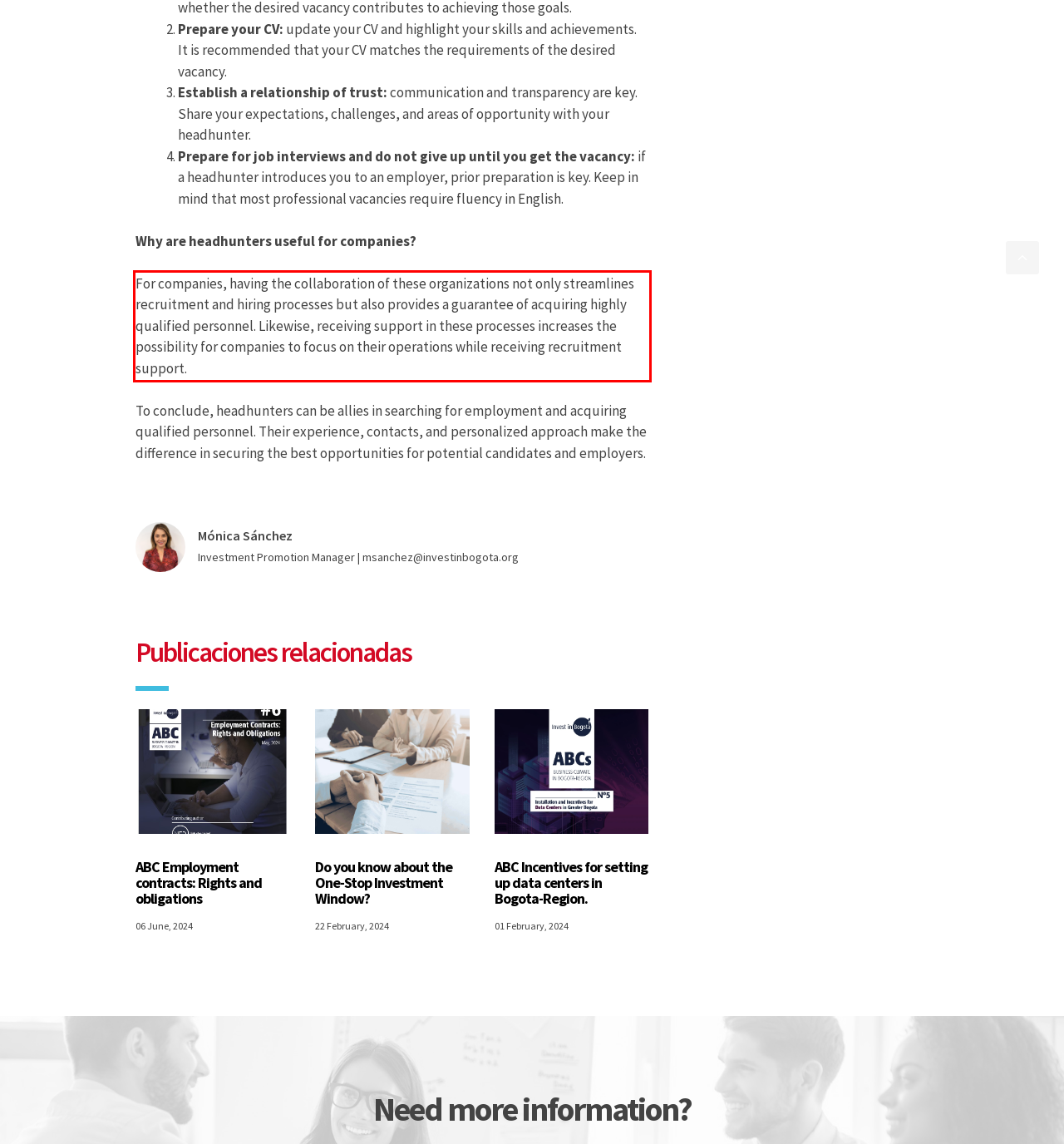The screenshot provided shows a webpage with a red bounding box. Apply OCR to the text within this red bounding box and provide the extracted content.

For companies, having the collaboration of these organizations not only streamlines recruitment and hiring processes but also provides a guarantee of acquiring highly qualified personnel. Likewise, receiving support in these processes increases the possibility for companies to focus on their operations while receiving recruitment support.